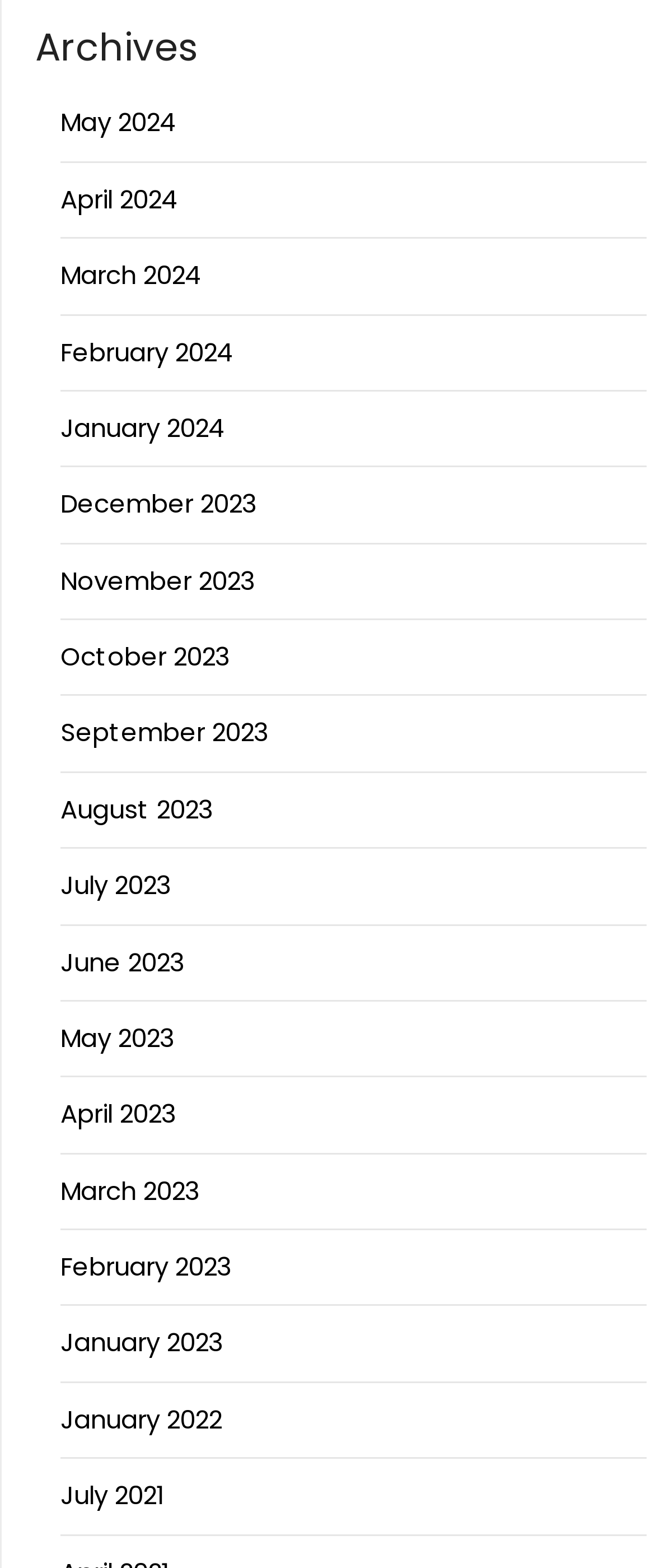Use the information in the screenshot to answer the question comprehensively: What is the latest month listed?

I looked at the list of links and found the latest month listed, which is May 2024. This is the first link on the list.